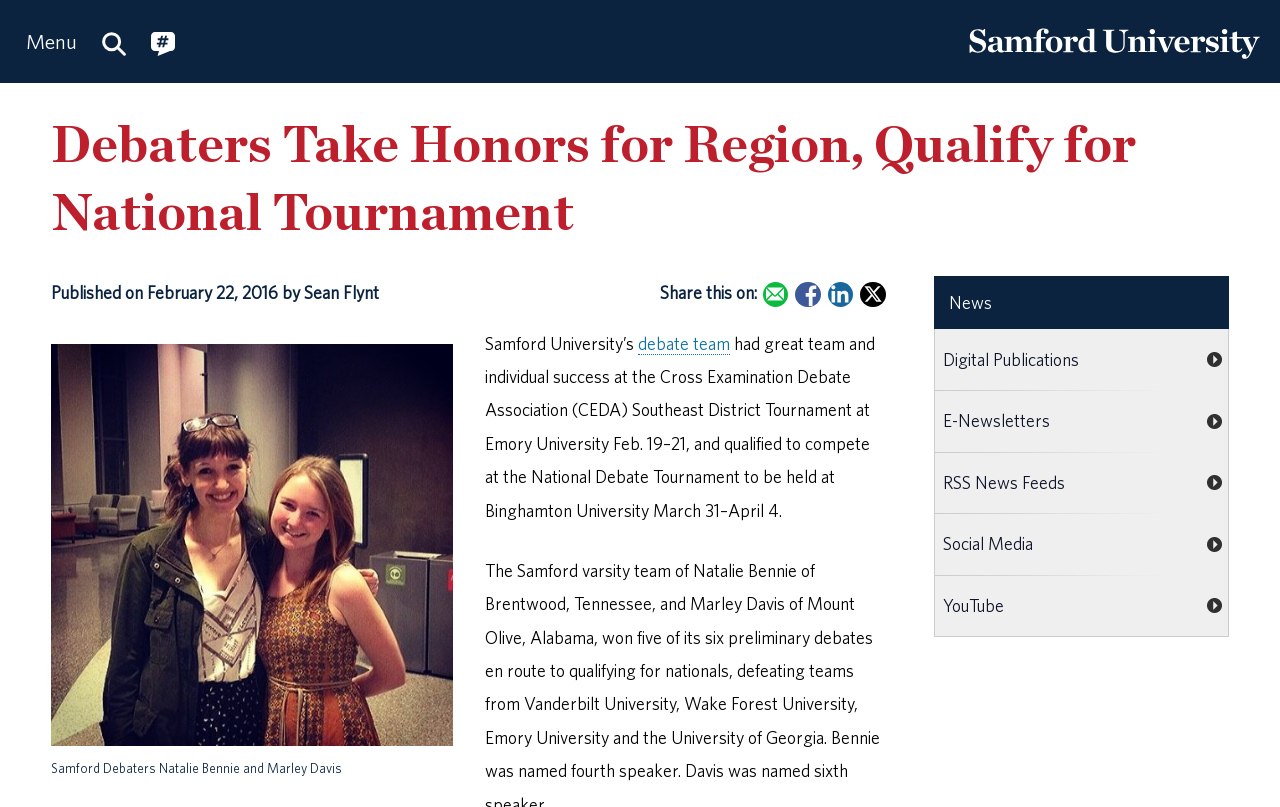What is the date of the CEDA Southeast District Tournament?
Answer the question in a detailed and comprehensive manner.

I found the answer by reading the text that describes the event, which mentions the dates of the tournament as Feb. 19–21.